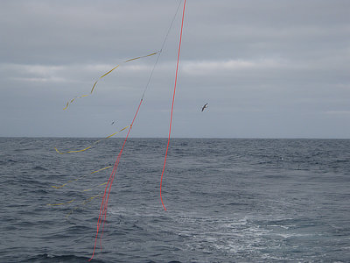What is flying in the distance?
Provide a detailed and well-explained answer to the question.

A seabird can be seen gliding in the distance, highlighting the importance of such lines in protecting avian species while fishing, as mentioned in the caption.